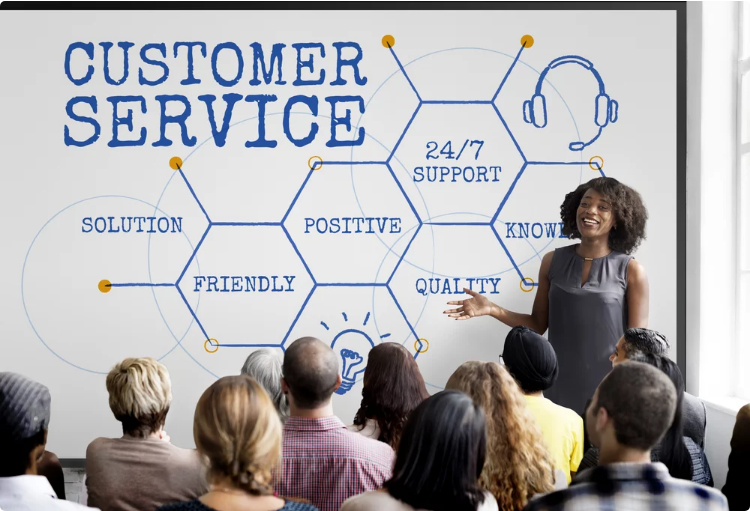Carefully observe the image and respond to the question with a detailed answer:
What is the purpose of the training?

The purpose of the training or workshop is to improve customer service skills in a contemporary corporate environment, which is achieved by focusing on best practices and effective communication strategies to enhance customer satisfaction and retention.